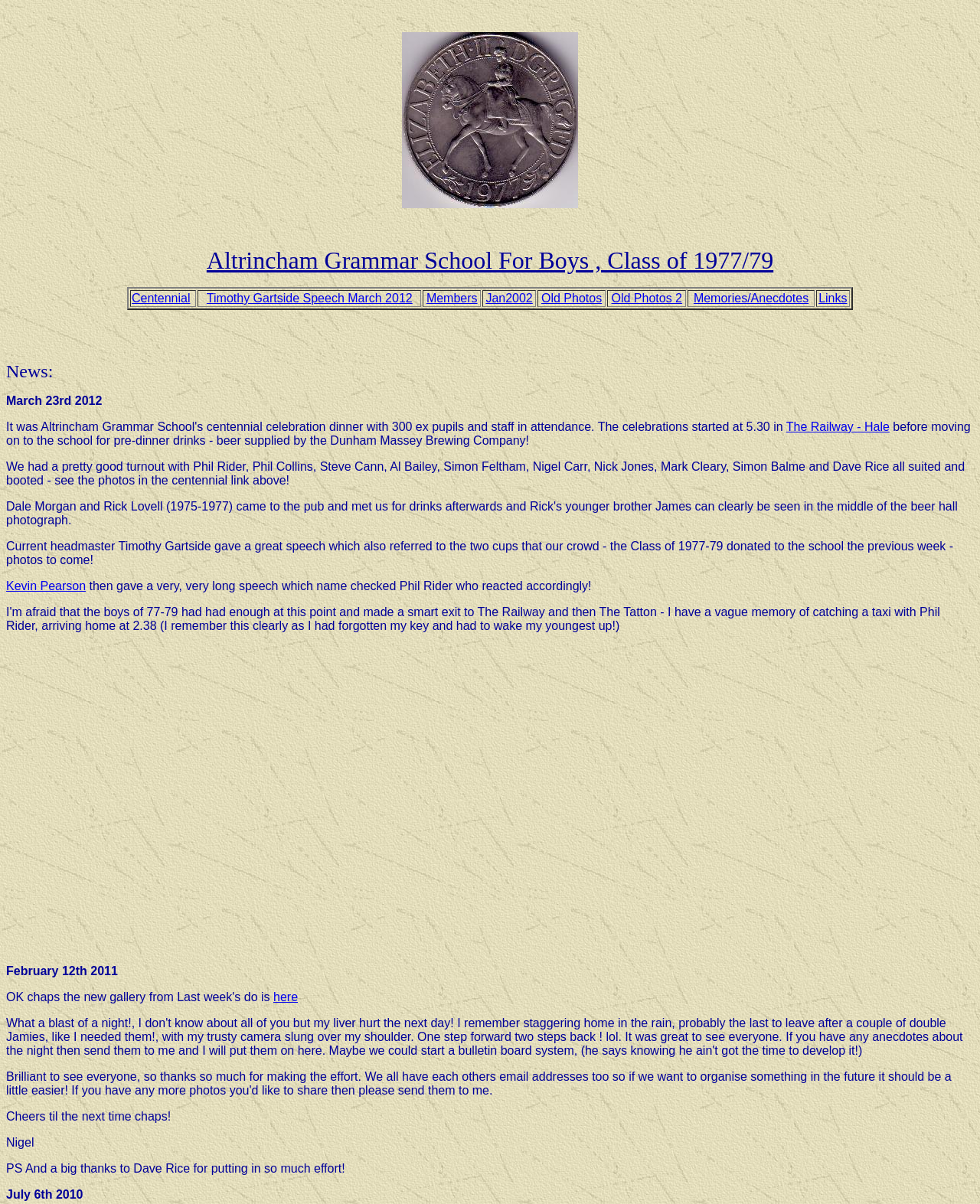Who wrote the message at the end of the webpage?
Based on the screenshot, respond with a single word or phrase.

Nigel